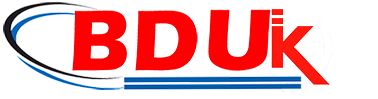Refer to the screenshot and give an in-depth answer to this question: What other colors are used in the logo?

The caption describes the logo as having an imaginative combination of colors, including accents of black and blue, which add depth and professionalism to its aesthetic. This indicates that, in addition to the bold red lettering, the logo also features black and blue accents.